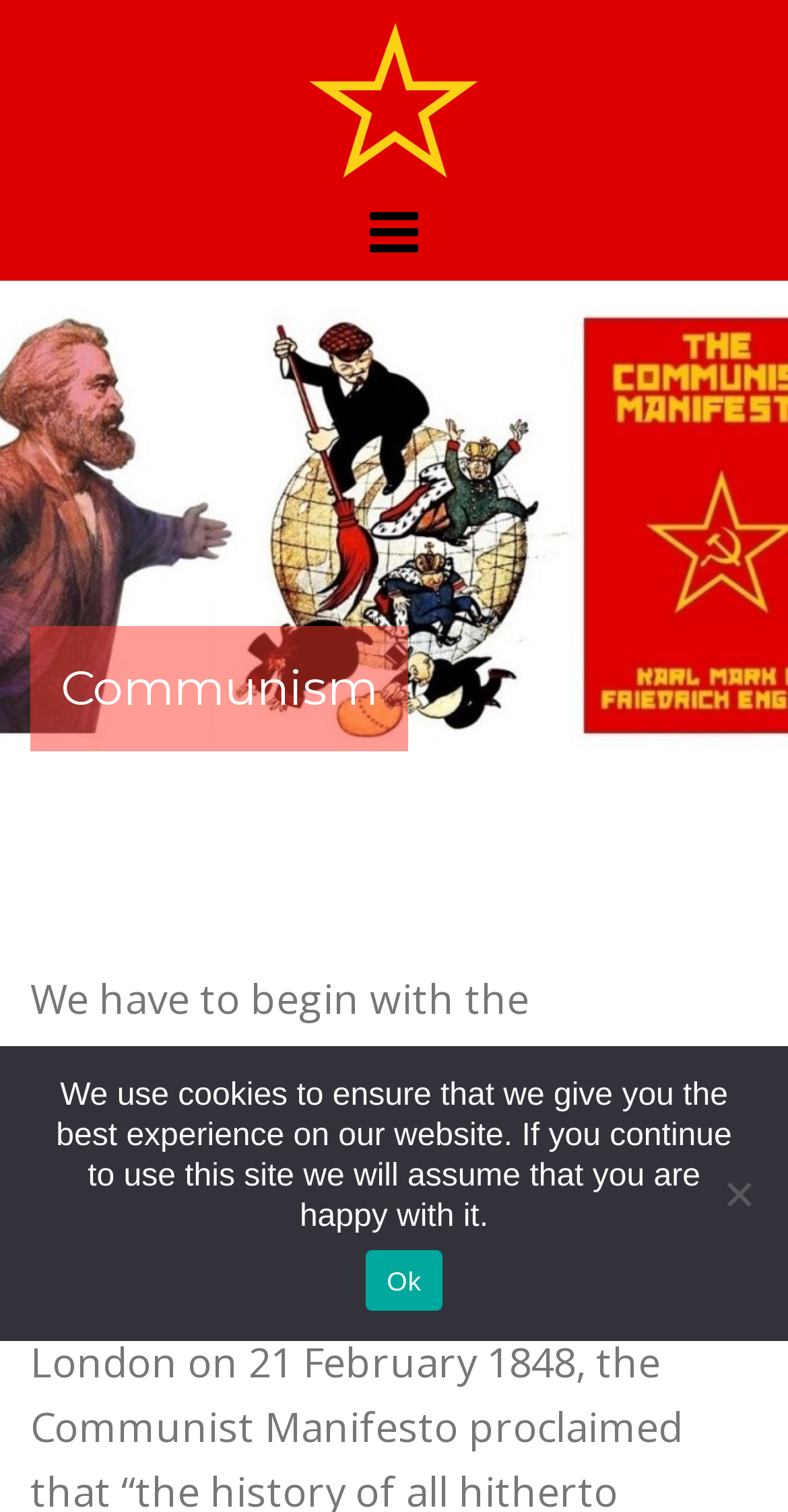Provide a one-word or one-phrase answer to the question:
What is the purpose of the cookie notice?

To inform users about cookies